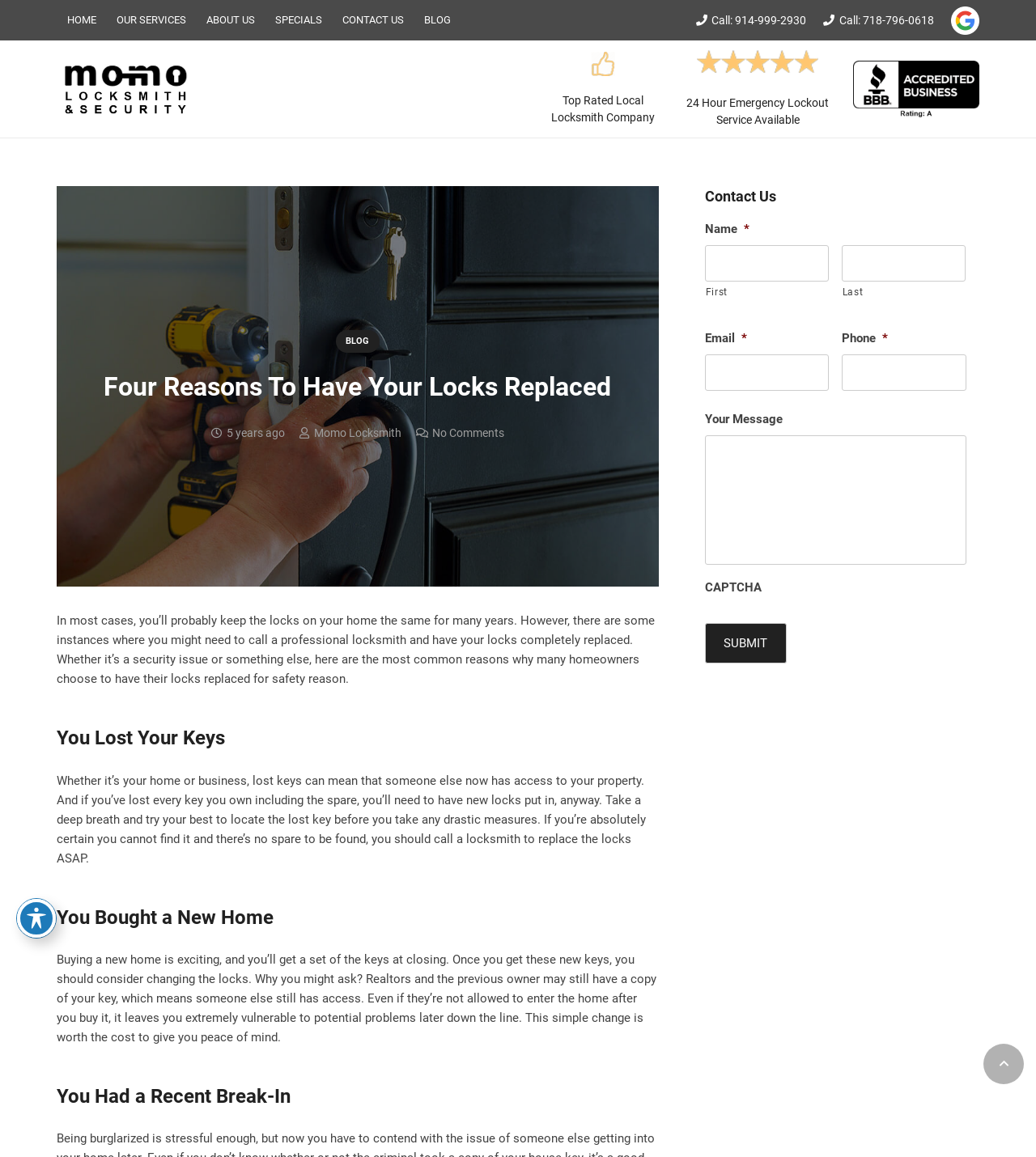Determine the bounding box coordinates for the area that should be clicked to carry out the following instruction: "Call 914-999-2930".

[0.672, 0.012, 0.778, 0.023]